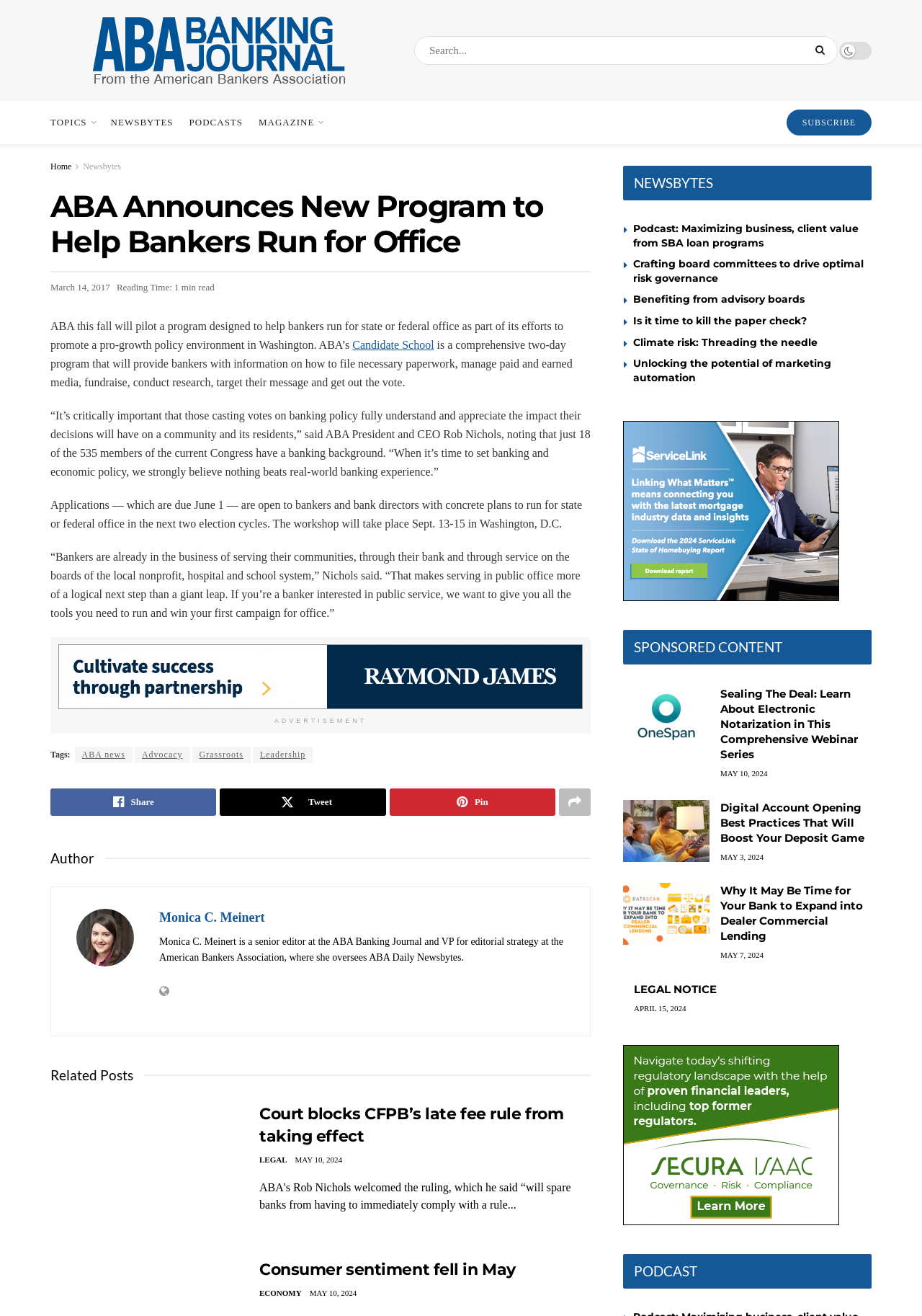Refer to the image and offer a detailed explanation in response to the question: Who is the author of the article?

The author of the article can be found at the bottom of the article, where it says 'Monica C. Meinert' in a heading format, followed by a brief description of the author.